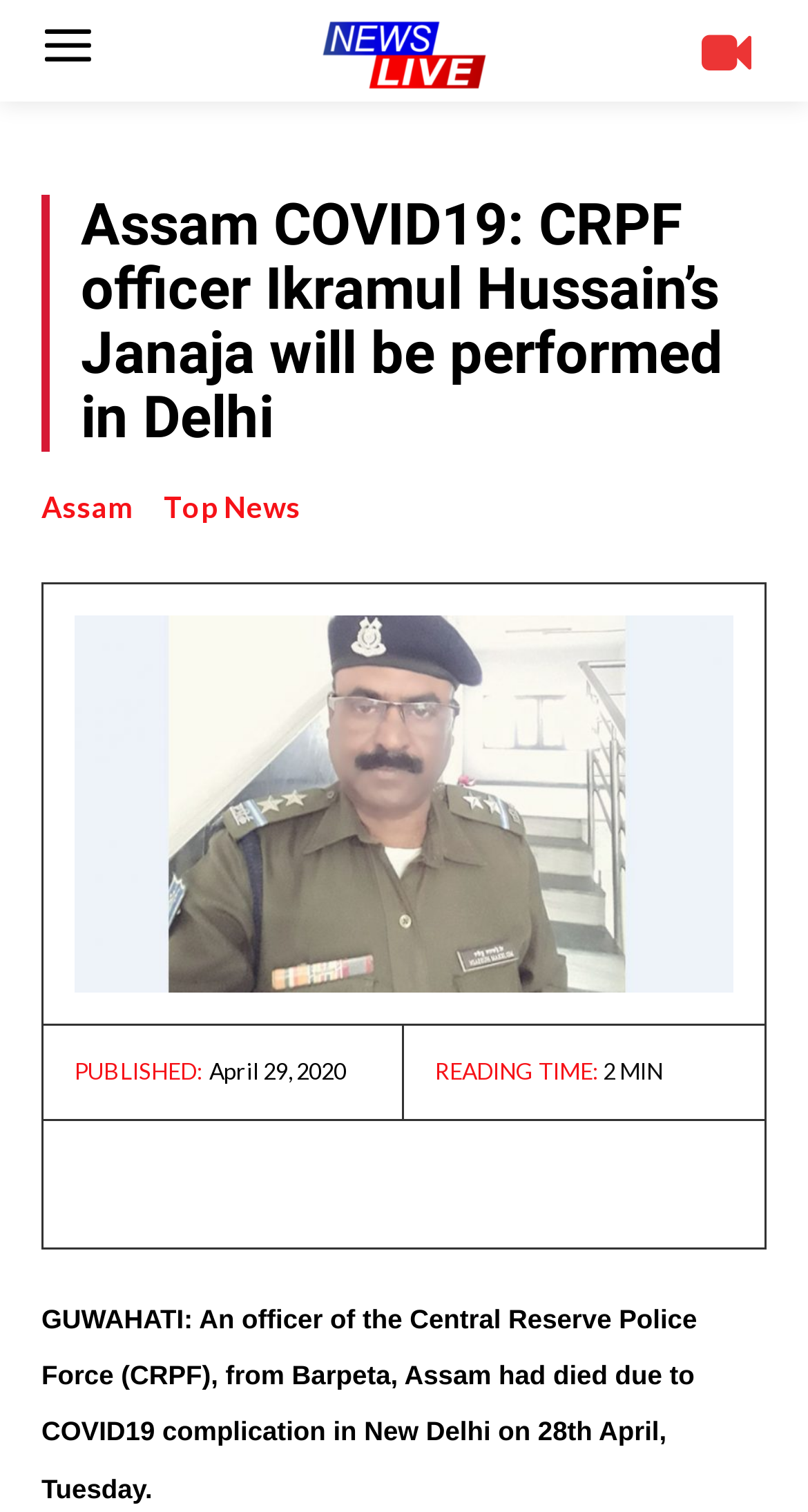Where did the CRPF officer die?
Provide a fully detailed and comprehensive answer to the question.

The location where the CRPF officer died can be found in the article text, which states 'An officer of the Central Reserve Police Force (CRPF), from Barpeta, Assam had died due to COVID19 complication in New Delhi on 28th April, Tuesday.'